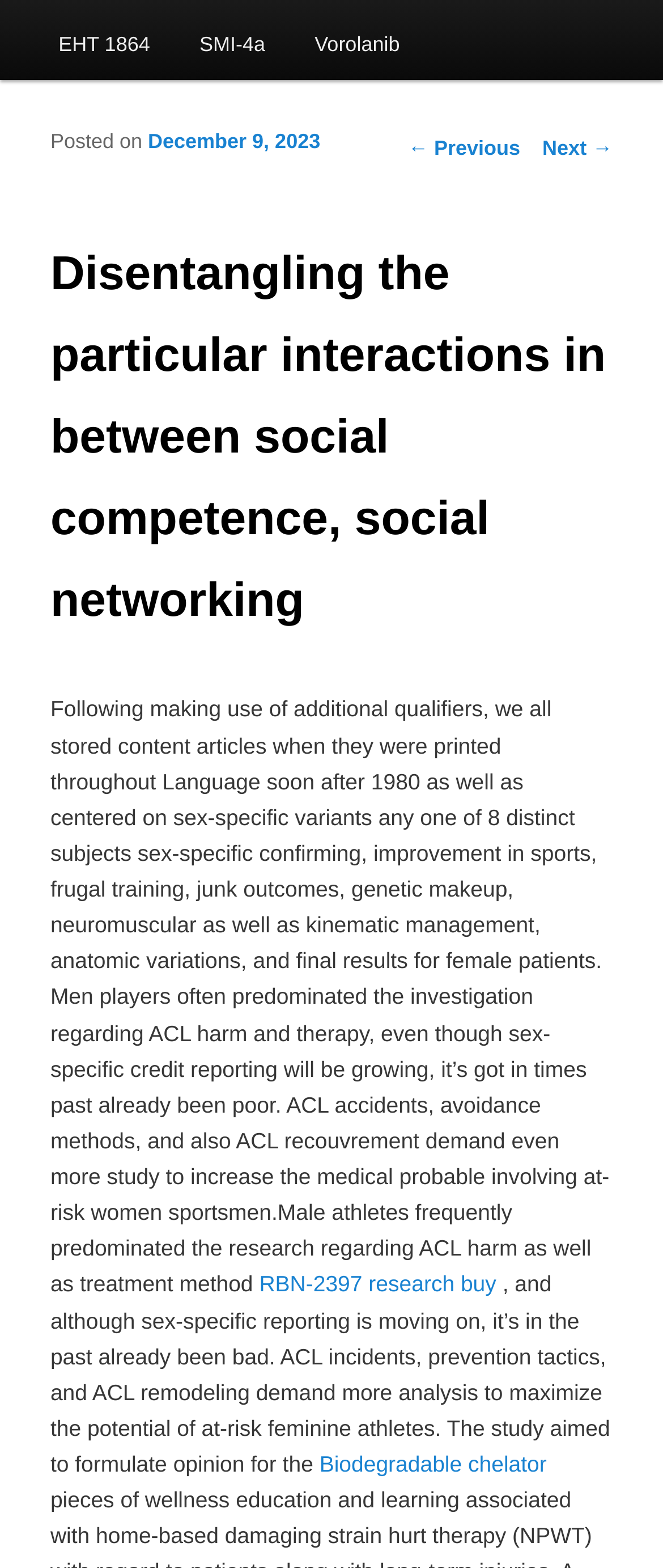Given the following UI element description: "December 9, 2023", find the bounding box coordinates in the webpage screenshot.

[0.223, 0.083, 0.483, 0.098]